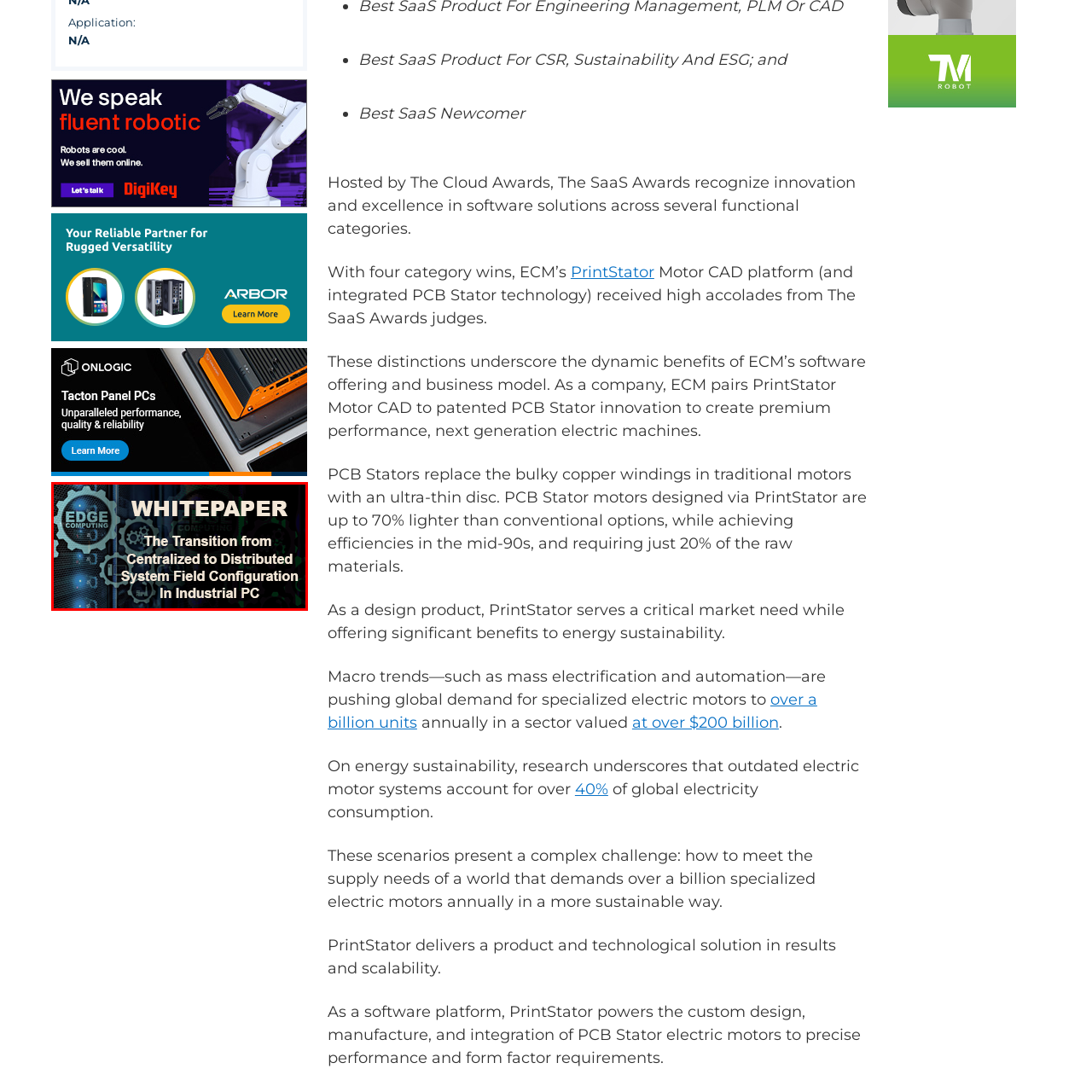Direct your attention to the section marked by the red bounding box and construct a detailed answer to the following question based on the image: What is symbolized by gears and digital graphics?

The background of the promotional banner features gears and digital graphics, which are symbolic representations of modern technological advancements. In the context of the whitepaper, these elements are likely symbolizing edge computing, which is a key aspect of distributed systems.